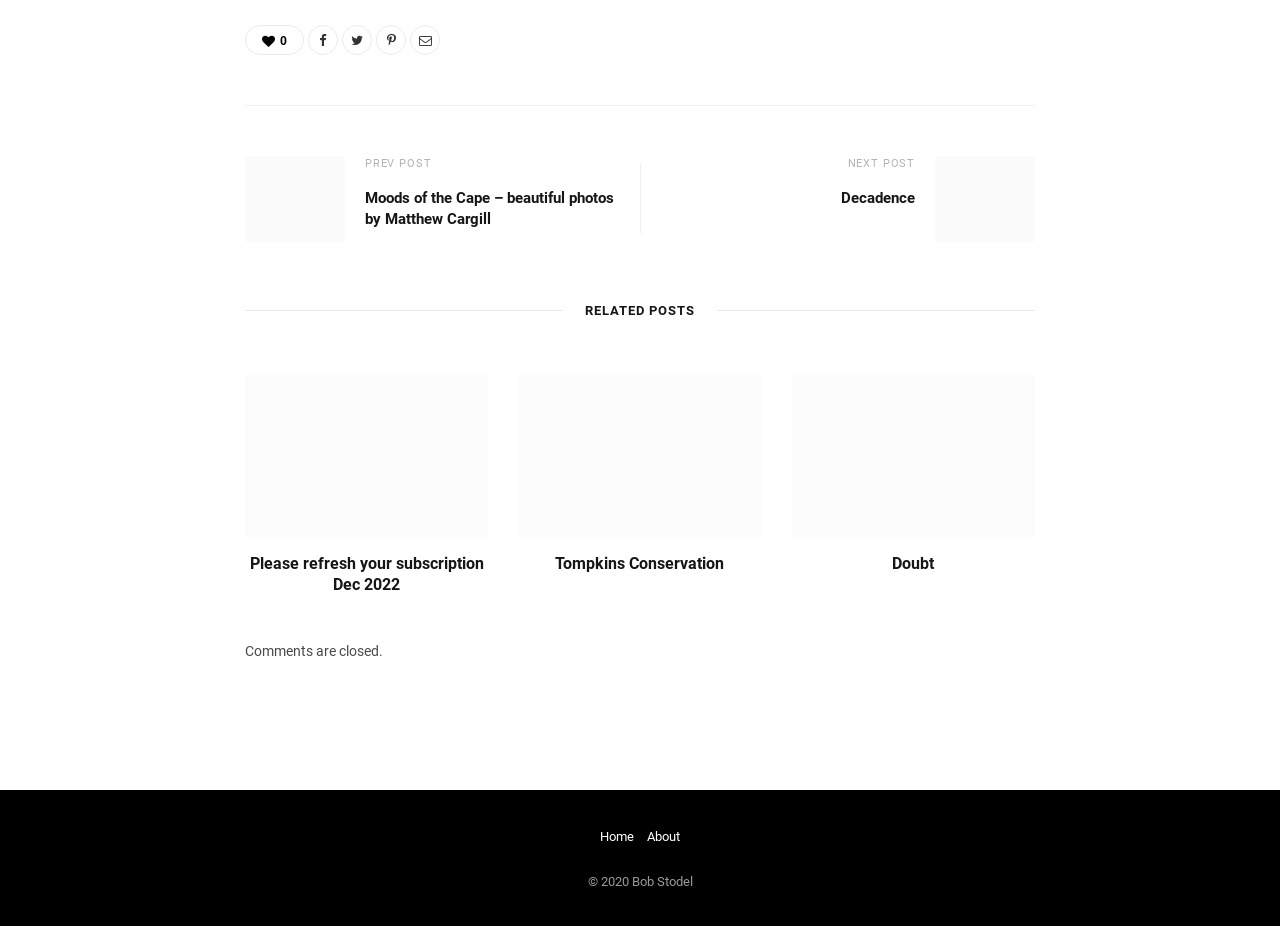Specify the bounding box coordinates of the area to click in order to follow the given instruction: "follow 'this external site'."

None